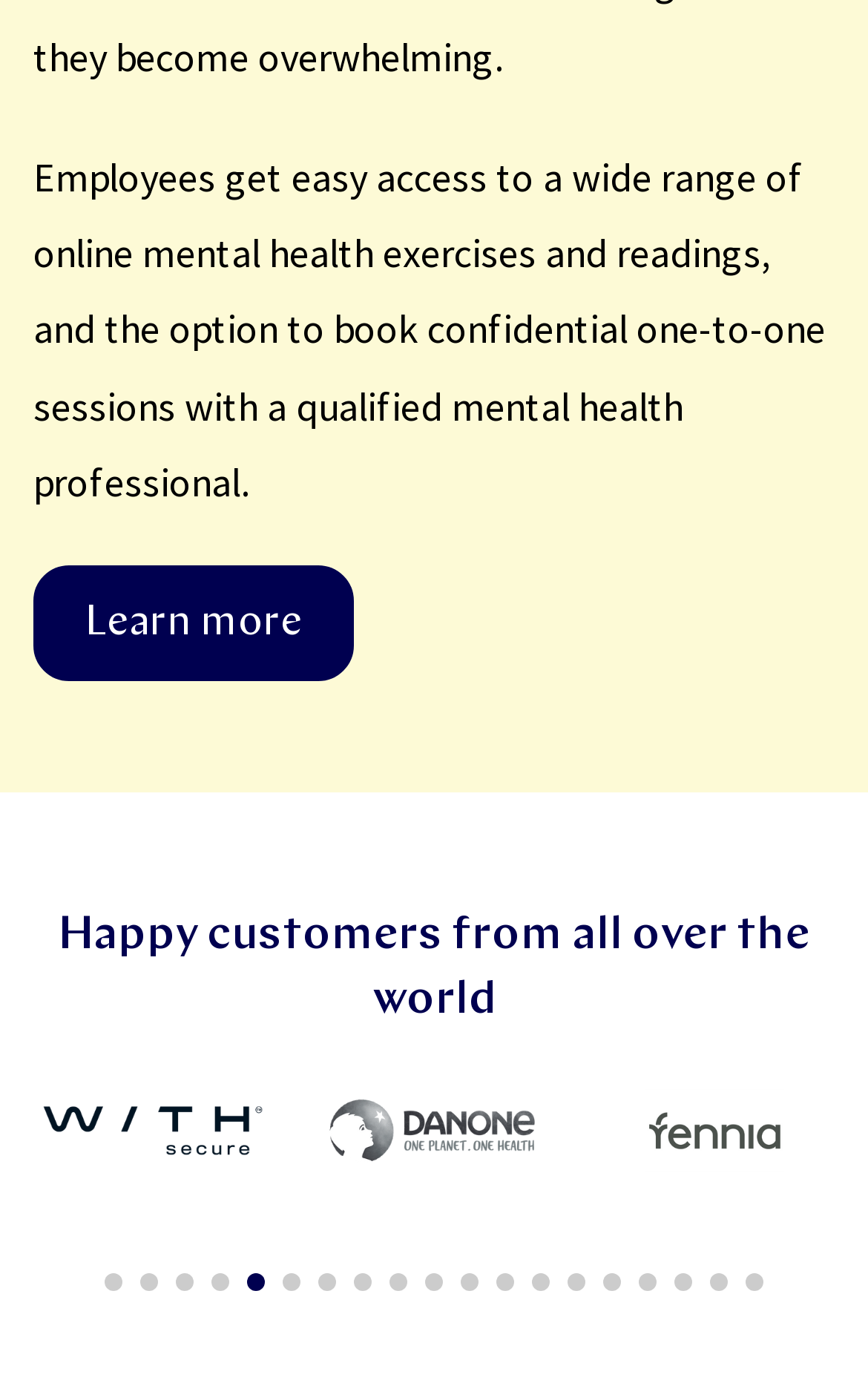What is the theme of the webpage content?
Using the image, respond with a single word or phrase.

Mental health